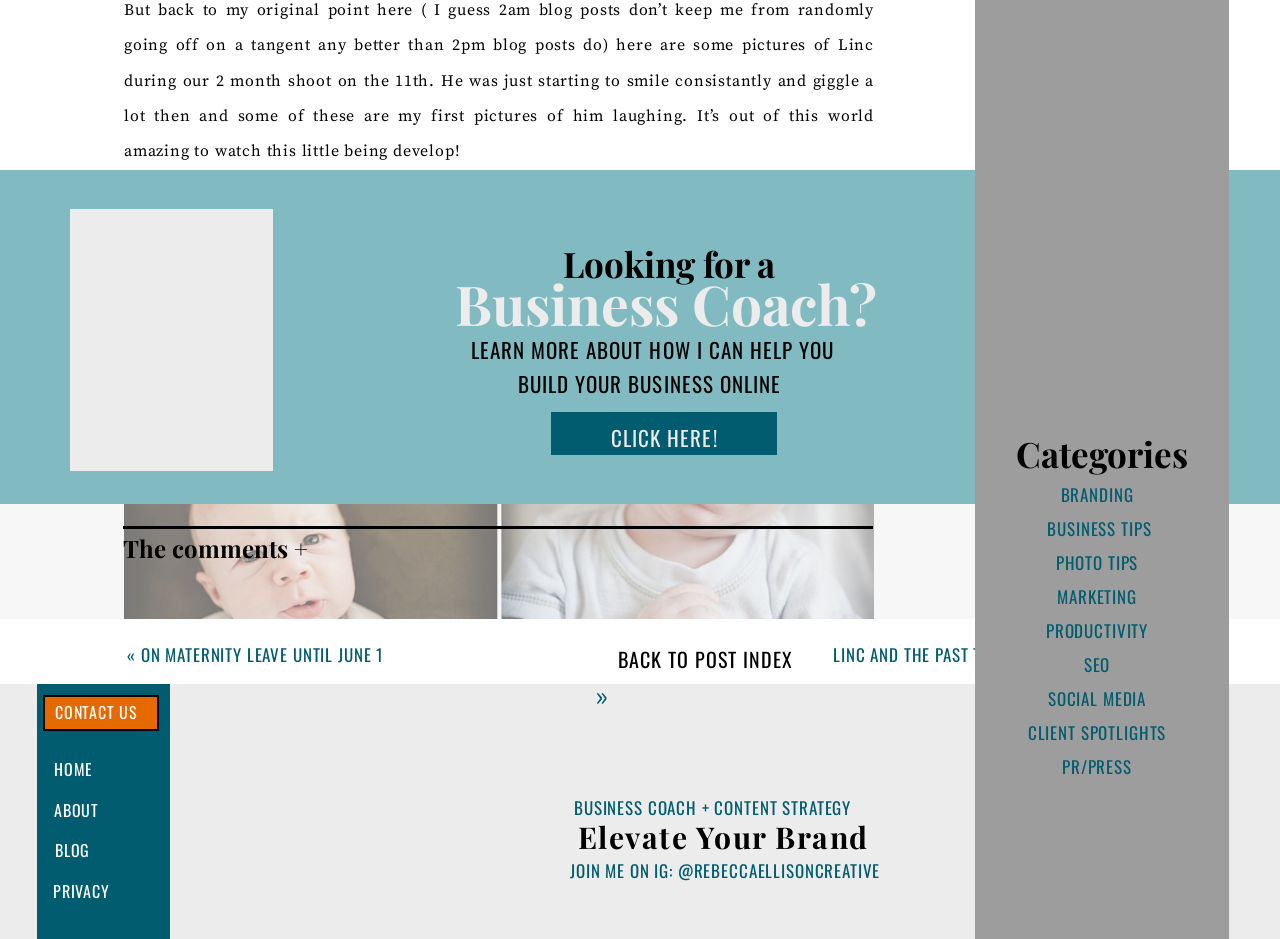What is the age of Linc in the photos?
Can you provide an in-depth and detailed response to the question?

The text 'here are some pictures of Linc during our 2 month shoot on the 11th' suggests that the photos of Linc are from a 2-month-old baby.